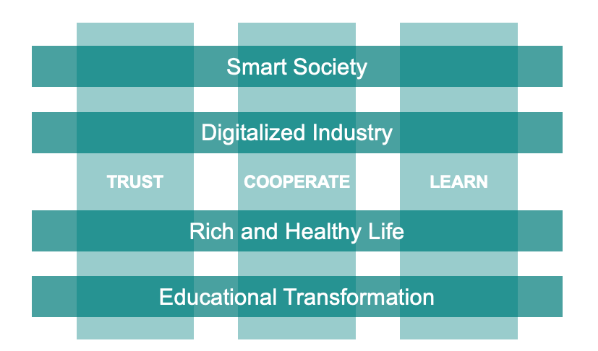Reply to the question with a brief word or phrase: How many critical societal contexts are shown?

Four